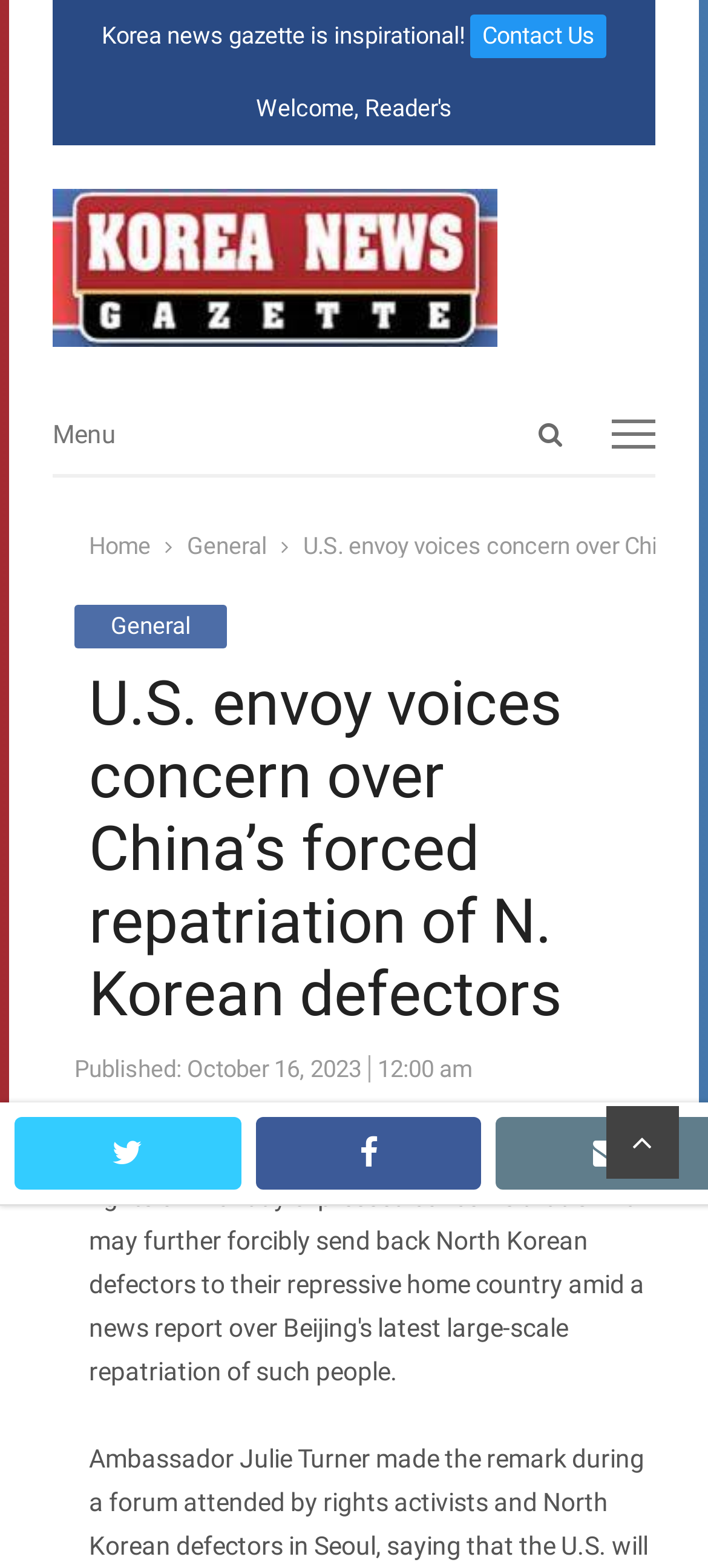What social media platforms are available for sharing? Observe the screenshot and provide a one-word or short phrase answer.

Twitter and Facebook